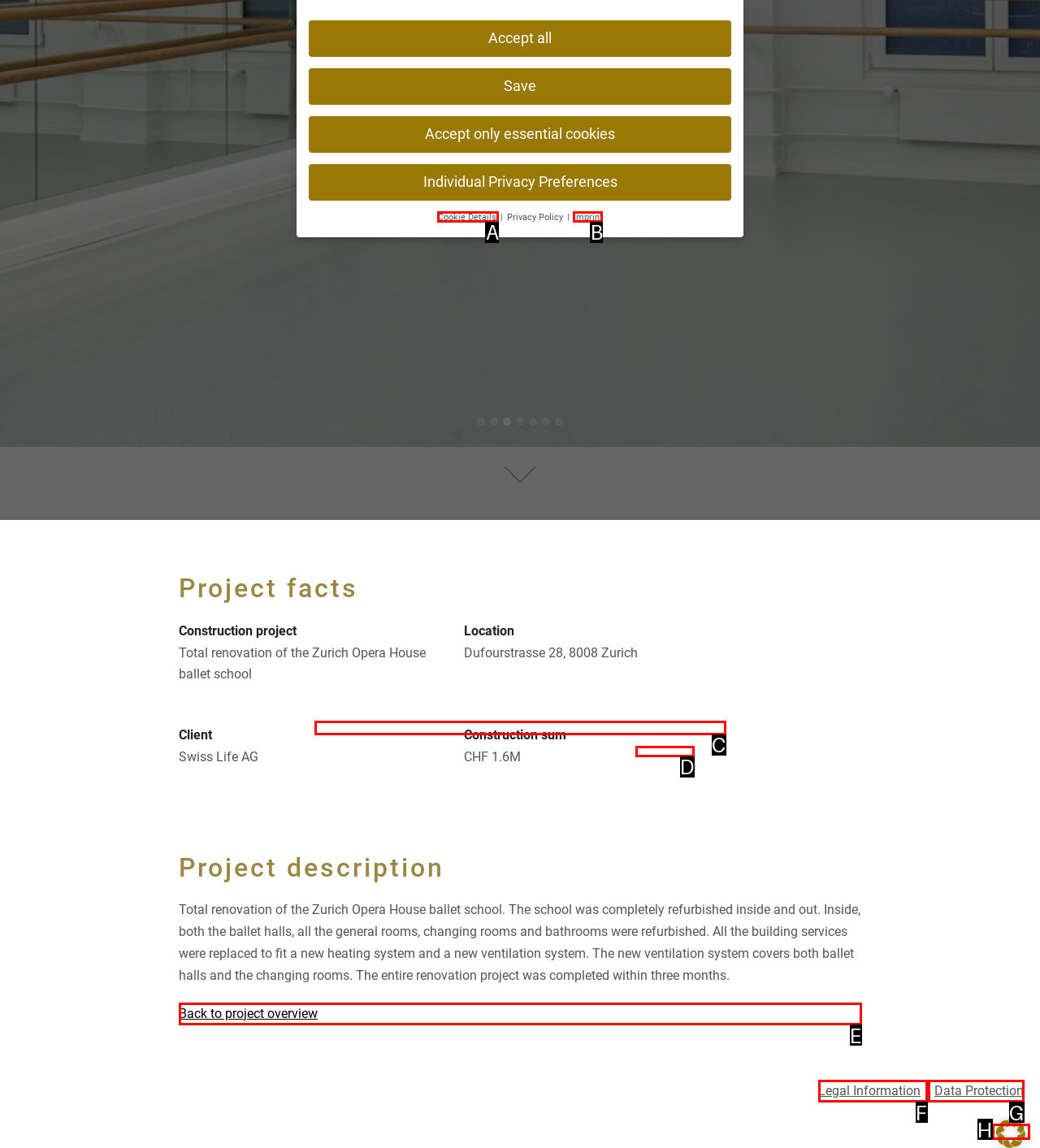Point out the HTML element that matches the following description: Data Protection
Answer with the letter from the provided choices.

G